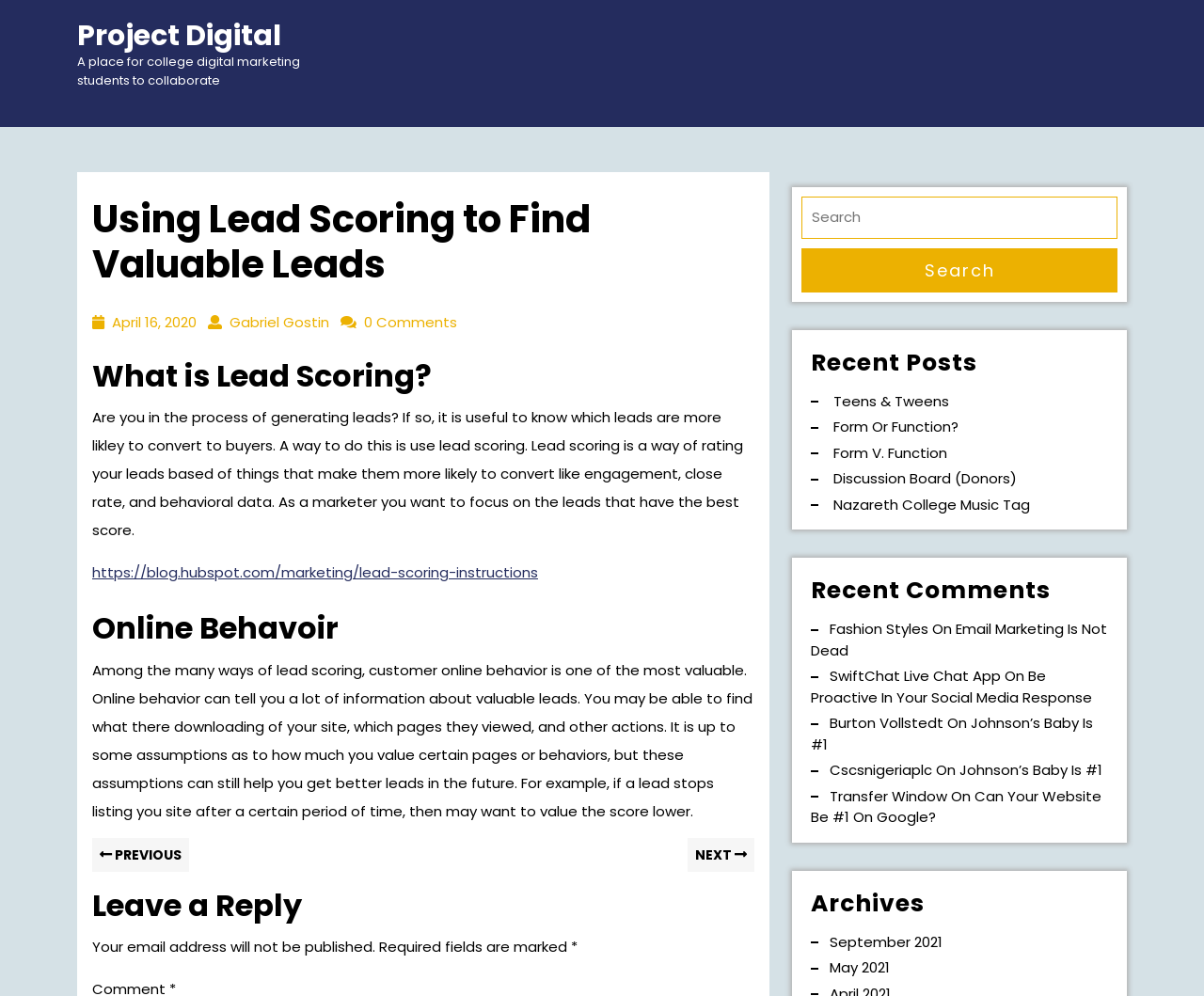Why is lead scoring important?
Examine the screenshot and reply with a single word or phrase.

To get better leads